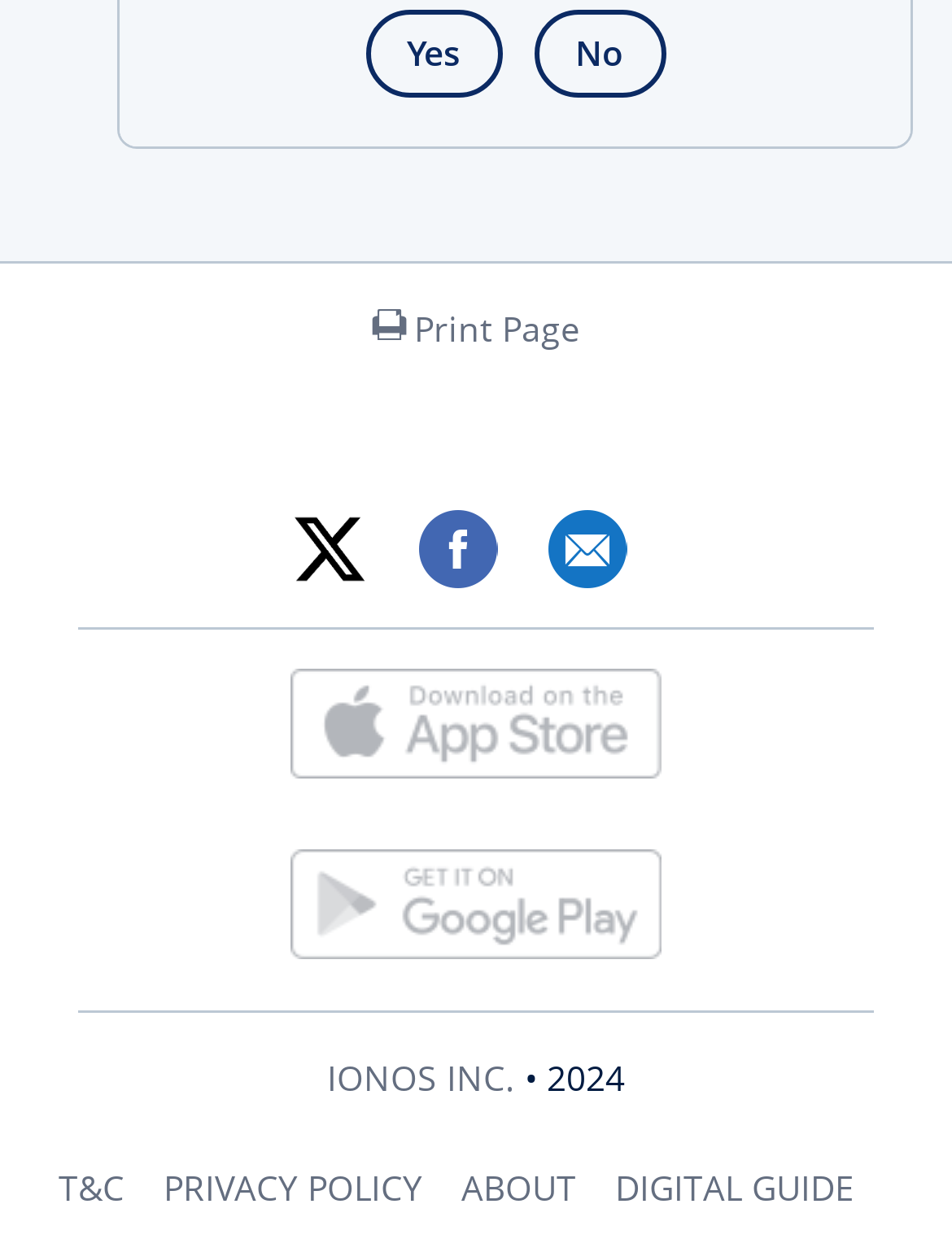Determine the bounding box for the described UI element: "No".

[0.56, 0.007, 0.699, 0.077]